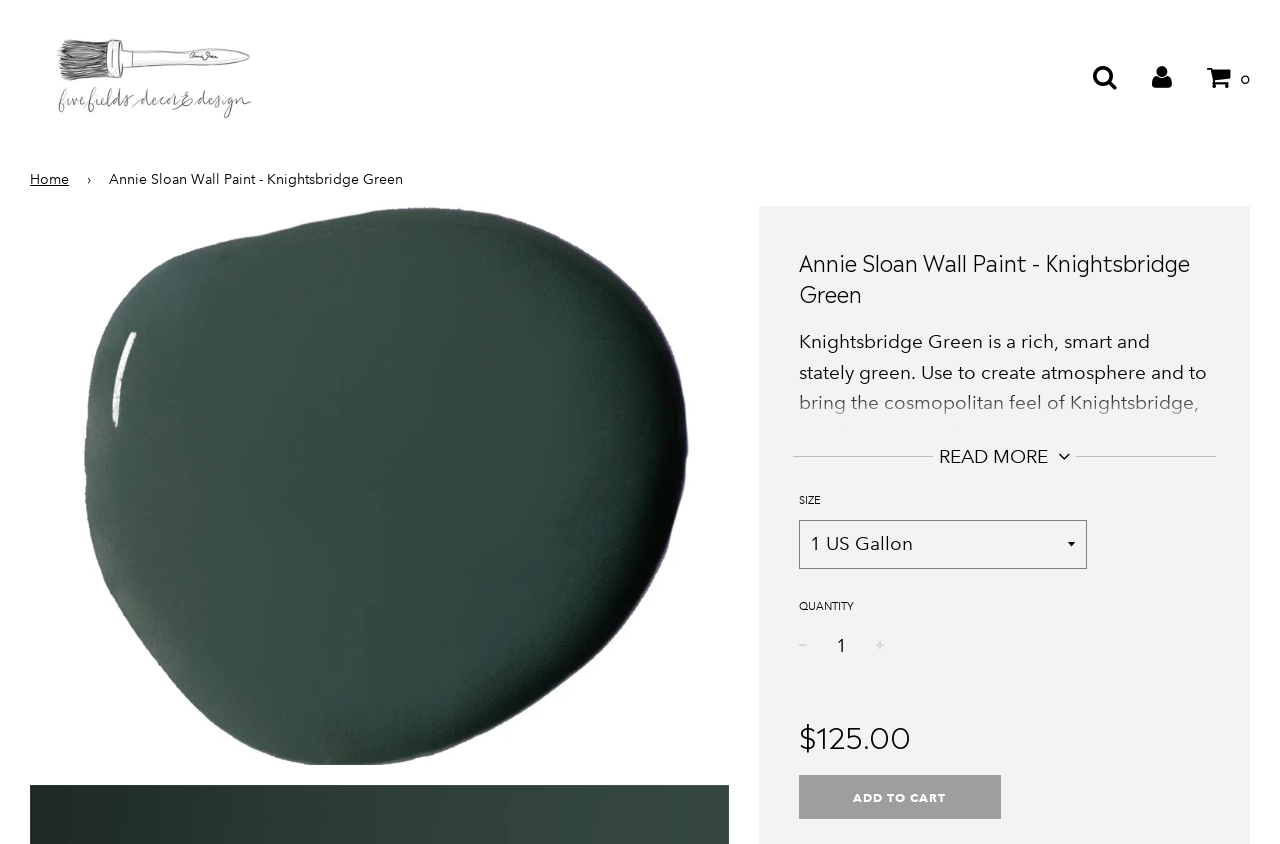Specify the bounding box coordinates of the area to click in order to follow the given instruction: "Select a size from the dropdown menu."

[0.624, 0.616, 0.849, 0.674]